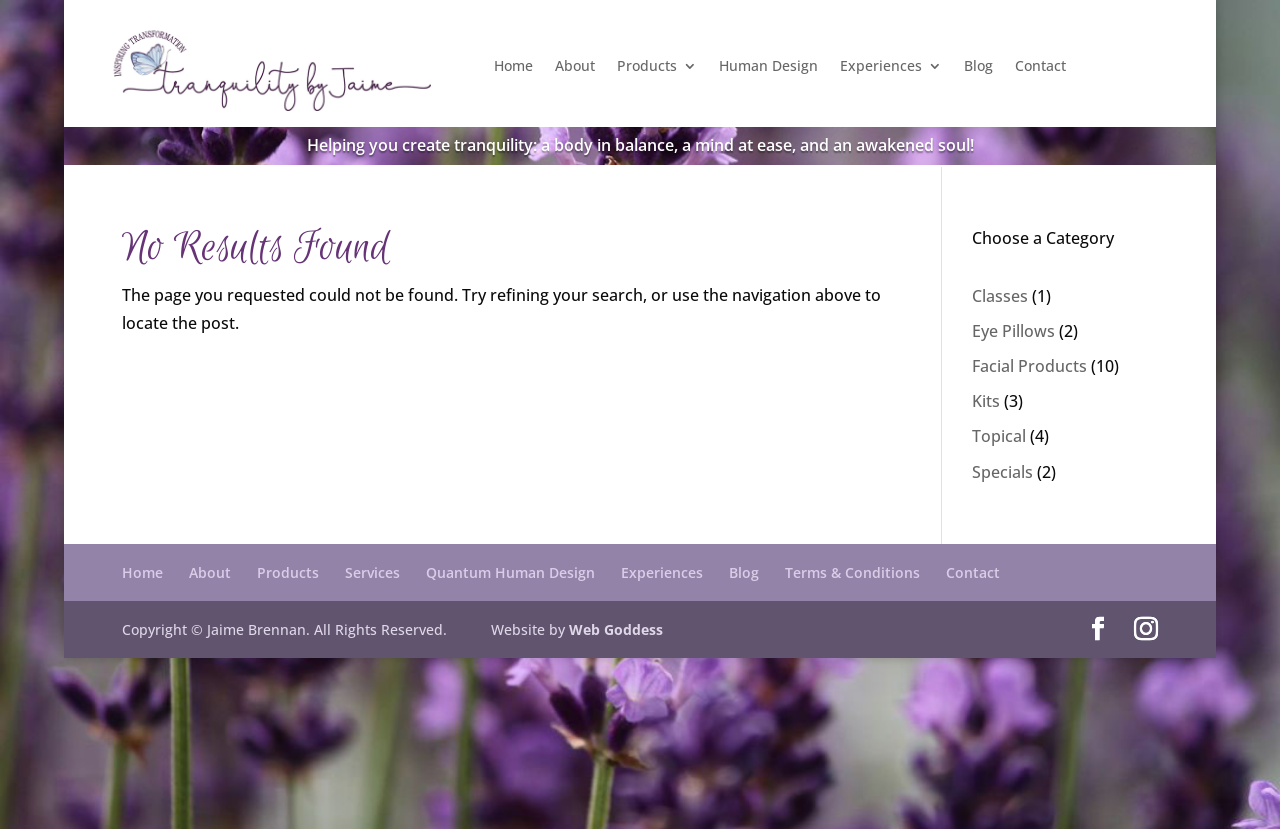Give a complete and precise description of the webpage's appearance.

This webpage appears to be a 404 error page from a website called "Tranquility by Jaime". At the top, there is a logo image with the text "Tranquility by Jaime Brennan" next to it. Below the logo, there is a navigation menu with links to "Home", "About", "Products 3", "Human Design", "Experiences 3", "Blog", and "Contact".

The main content of the page is an article with a heading "No Results Found" and a paragraph of text explaining that the page requested could not be found and suggesting to refine the search or use the navigation above to locate the post.

To the right of the article, there is a section with a heading "Choose a Category" and links to various categories such as "Classes", "Eye Pillows", "Facial Products", "Kits", "Topical", and "Specials". Each category has a corresponding number of products listed next to it.

At the bottom of the page, there is a footer section with a copyright notice and links to "Home", "About", "Products", "Services", "Quantum Human Design", "Experiences", "Blog", "Terms & Conditions", and "Contact". There are also two social media links and a link to the website designer "Web Goddess".